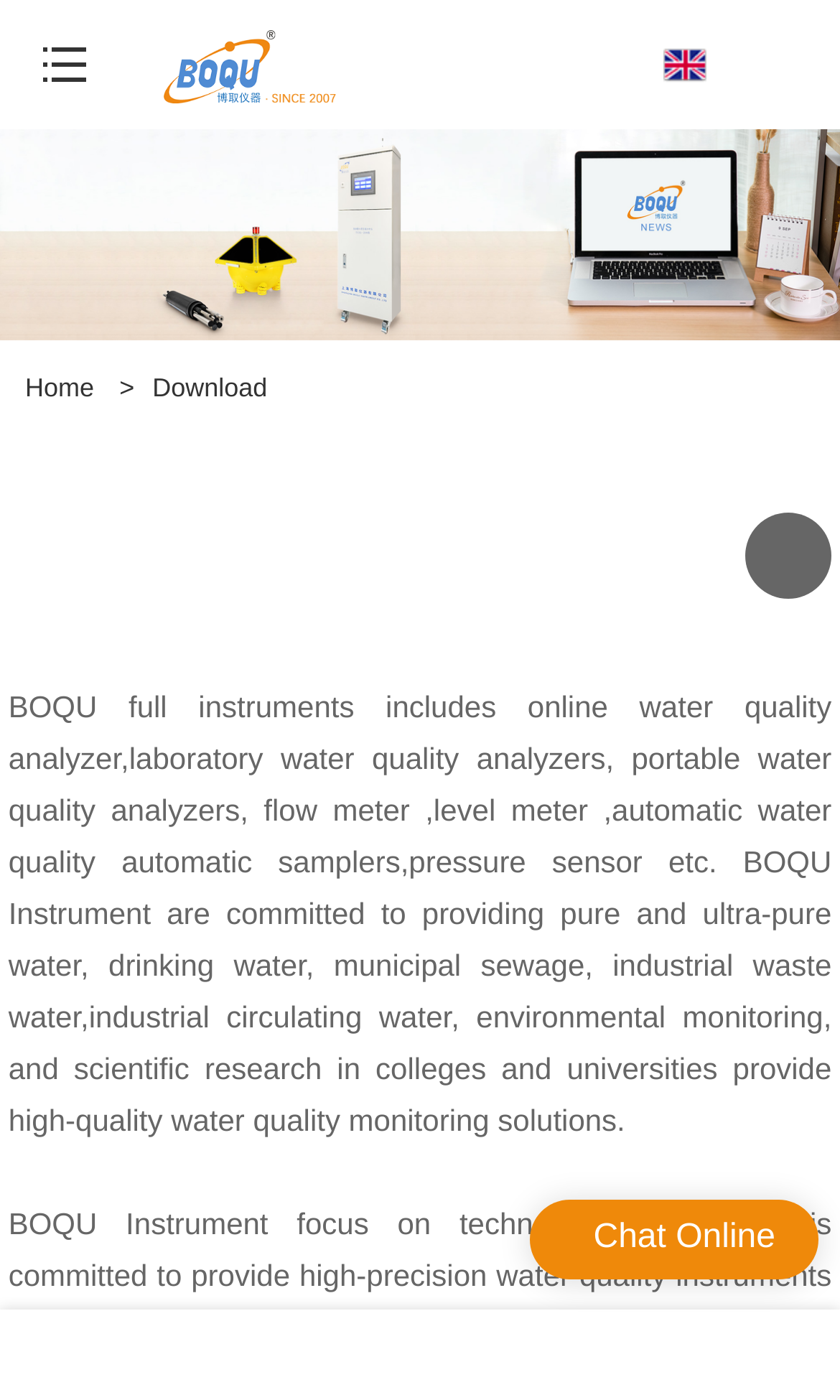Is there a chat support available?
Refer to the image and provide a detailed answer to the question.

The availability of chat support can be determined by the presence of the static text element with the text 'Chat Online' located at the bottom of the webpage, which suggests that users can initiate a chat with the company for support or inquiries.